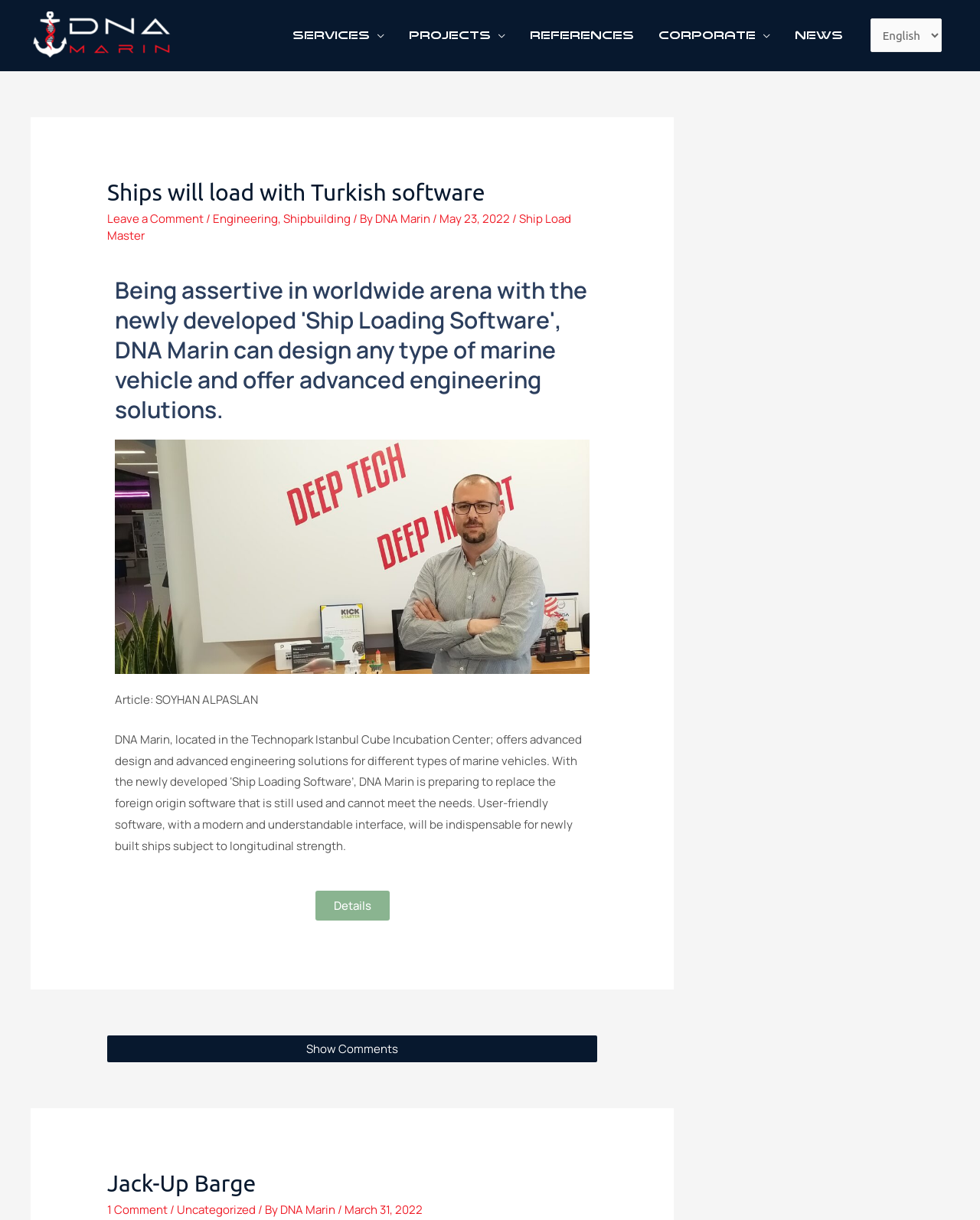What type of marine vehicles can DNA Marin design?
Using the visual information, respond with a single word or phrase.

any type